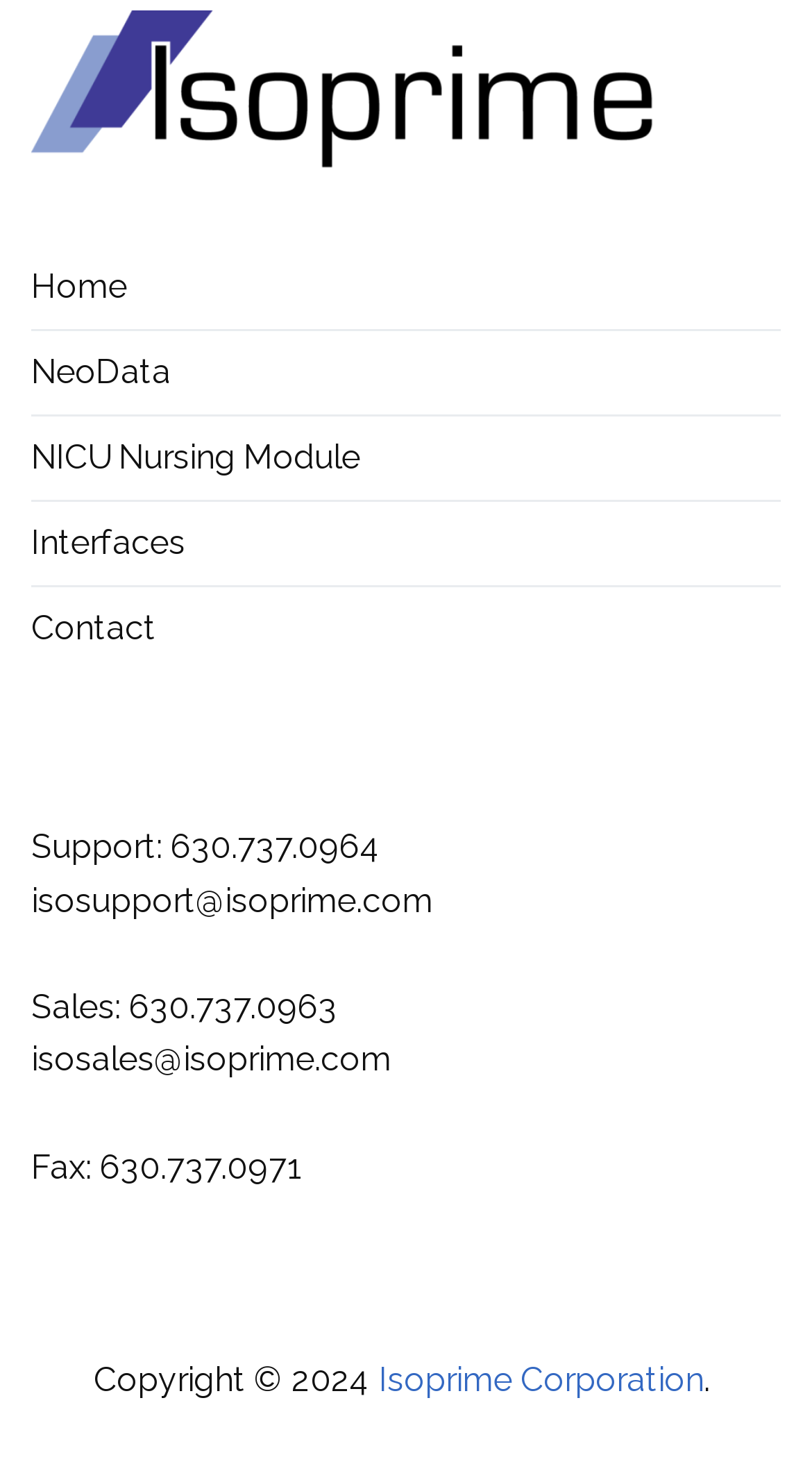How many contact methods are provided?
Look at the image and respond with a one-word or short phrase answer.

4